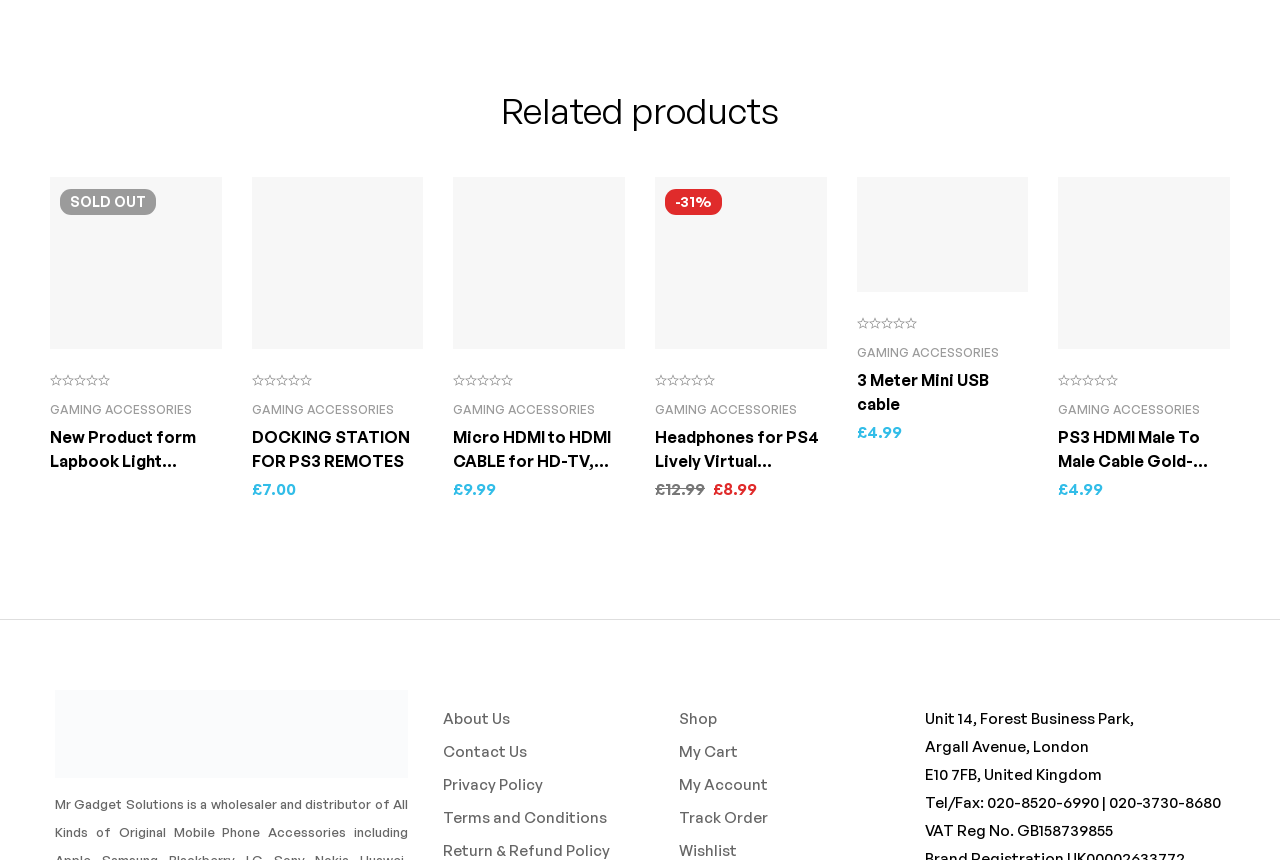Respond with a single word or phrase to the following question:
What is the length of the '3 Meter Mini USB cable'?

3 Meter